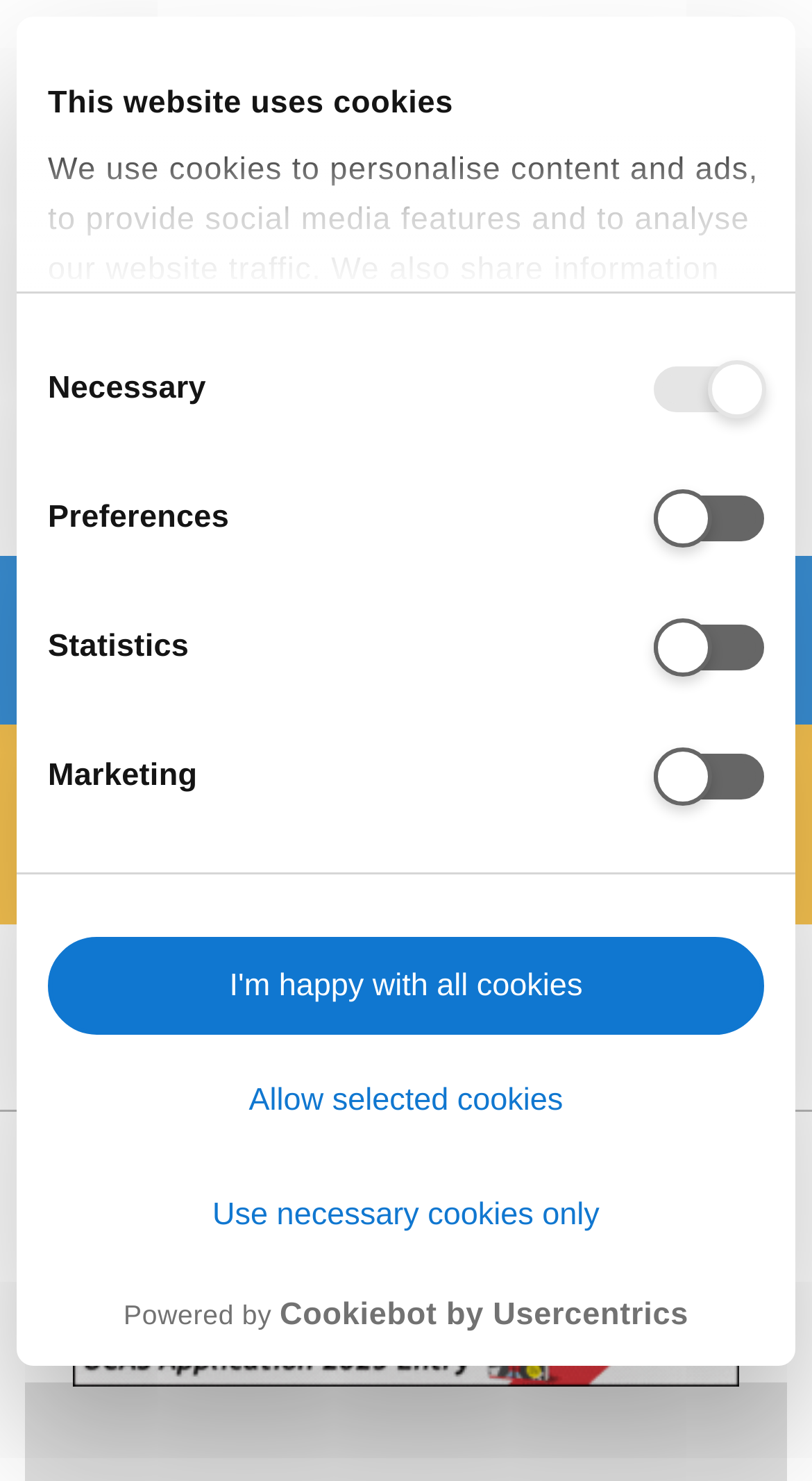Given the element description Use necessary cookies only, specify the bounding box coordinates of the corresponding UI element in the format (top-left x, top-left y, bottom-right x, bottom-right y). All values must be between 0 and 1.

[0.059, 0.787, 0.941, 0.853]